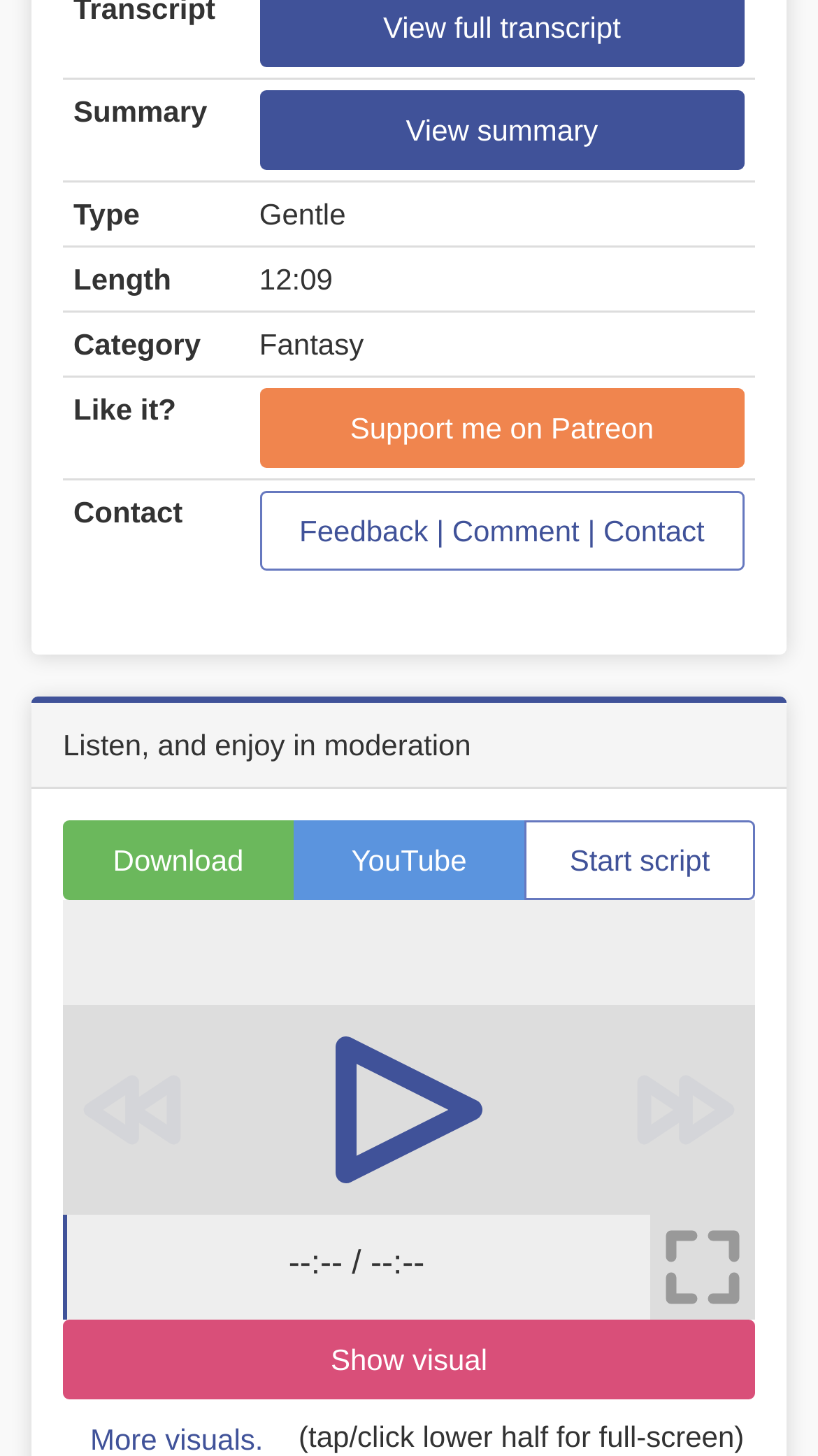Locate the bounding box of the UI element defined by this description: "Show visual". The coordinates should be given as four float numbers between 0 and 1, formatted as [left, top, right, bottom].

[0.077, 0.907, 0.923, 0.961]